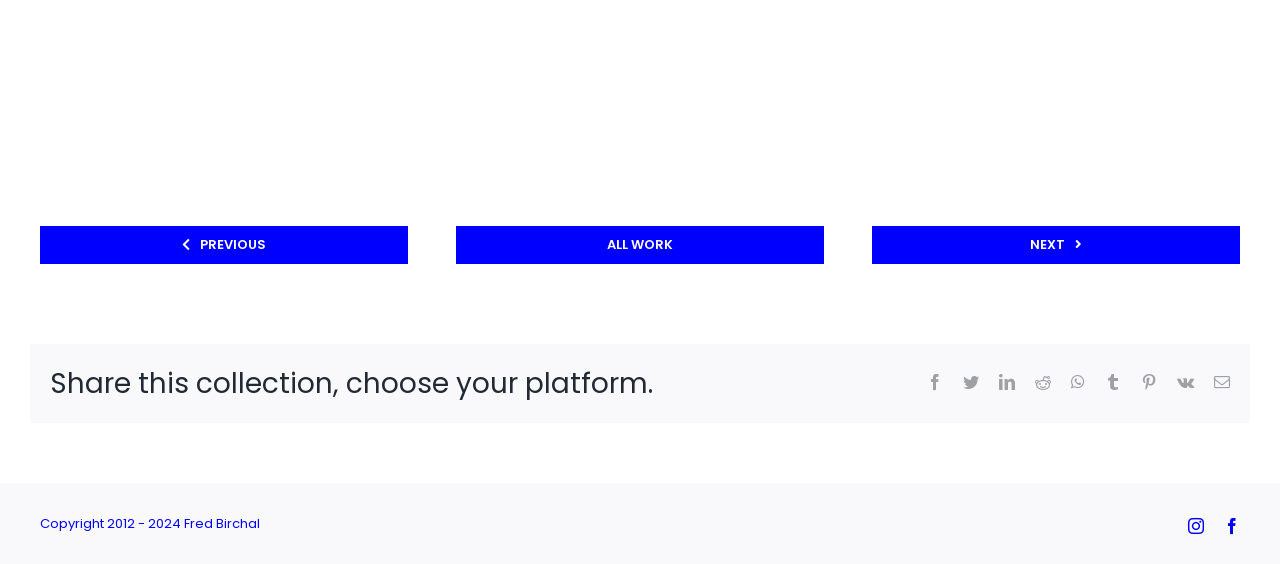What is the purpose of the links at the top?
Use the information from the image to give a detailed answer to the question.

The links at the top, including 'PREVIOUS', 'ALL WORK', and 'NEXT', are likely used for navigation purposes, allowing users to move through a collection of work or content.